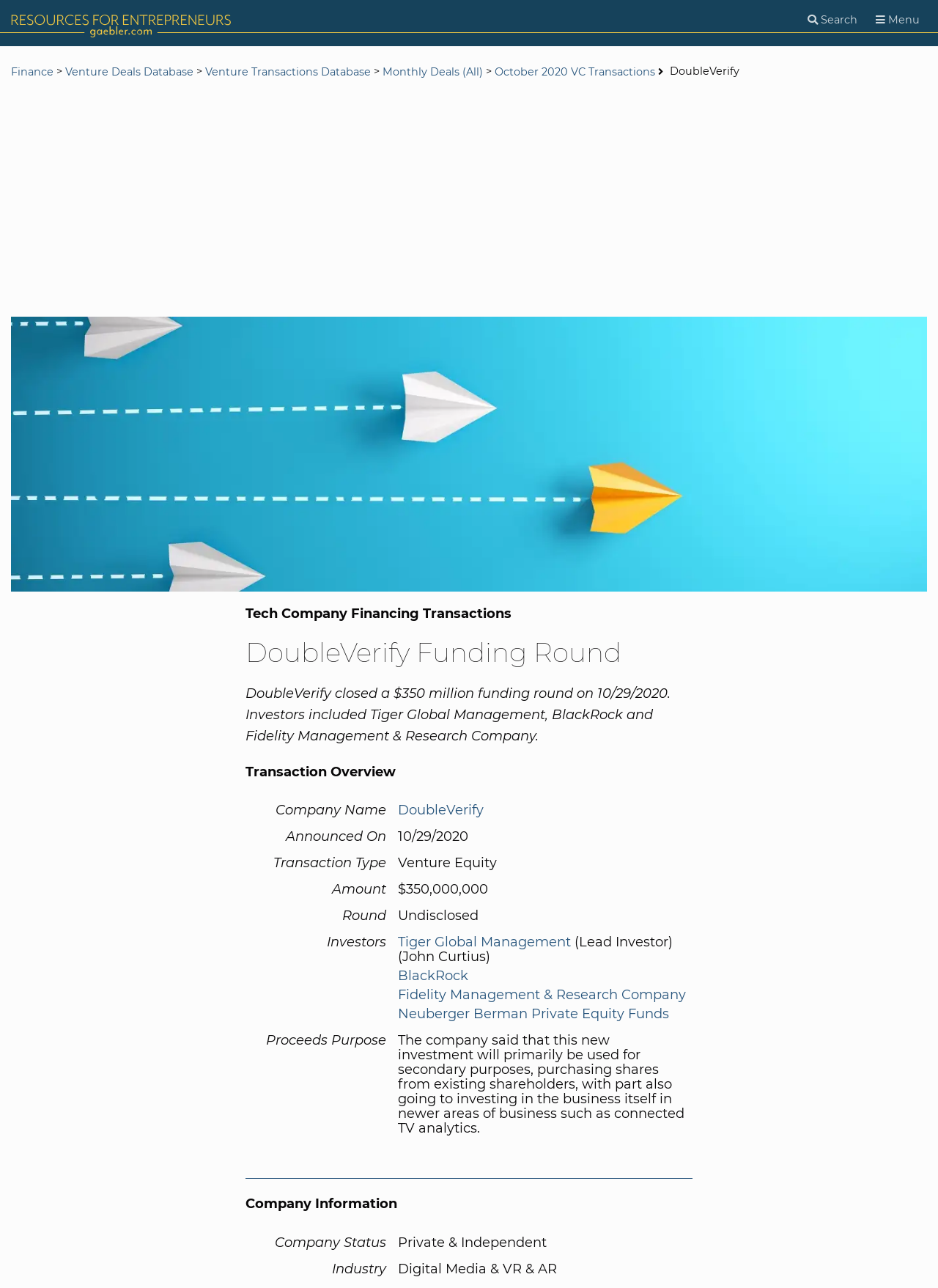Please specify the bounding box coordinates of the clickable section necessary to execute the following command: "Click on 'Leave a Reply'".

None